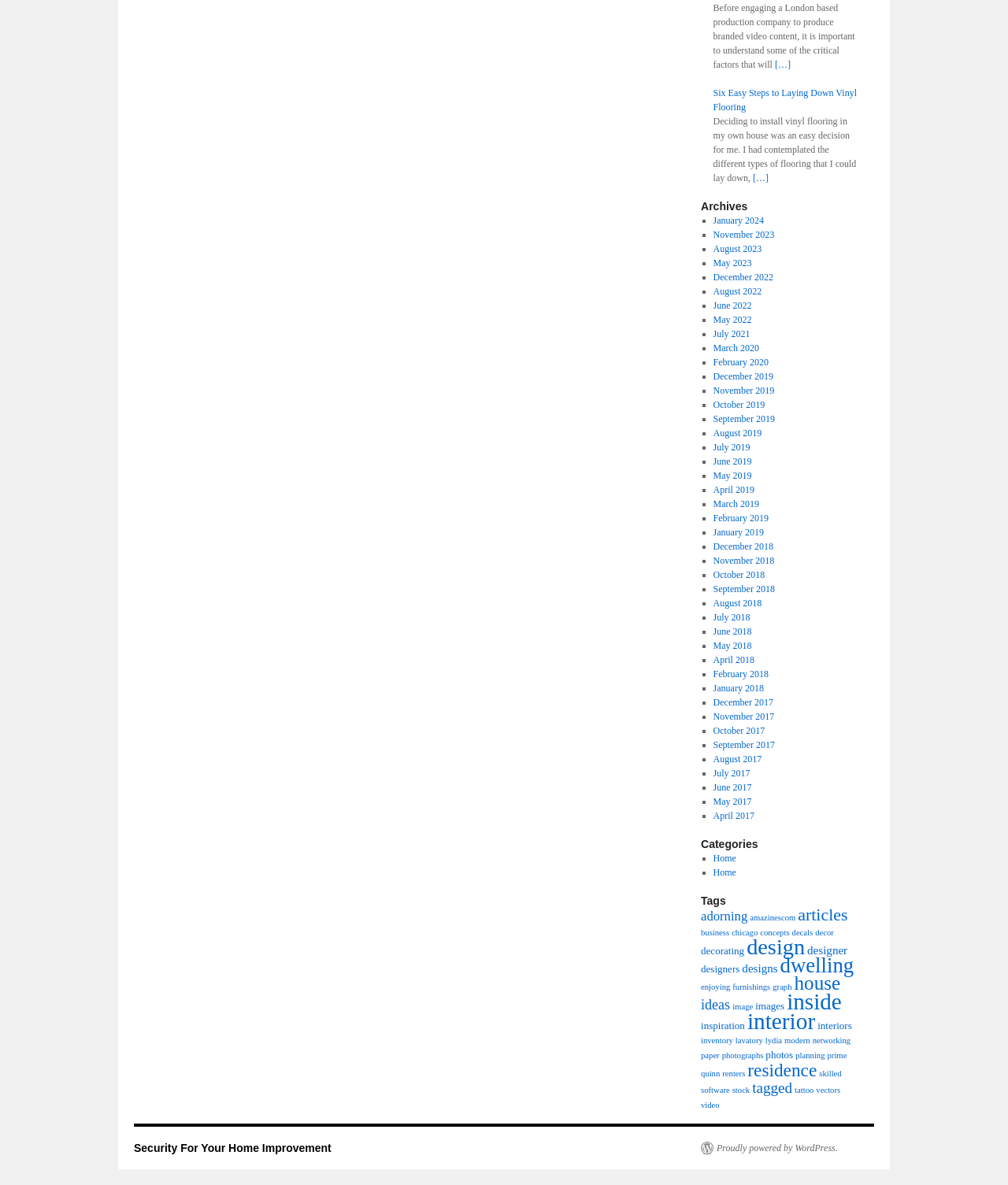Find the bounding box coordinates for the area that should be clicked to accomplish the instruction: "Click on the link 'Six Easy Steps to Laying Down Vinyl Flooring'".

[0.707, 0.074, 0.85, 0.095]